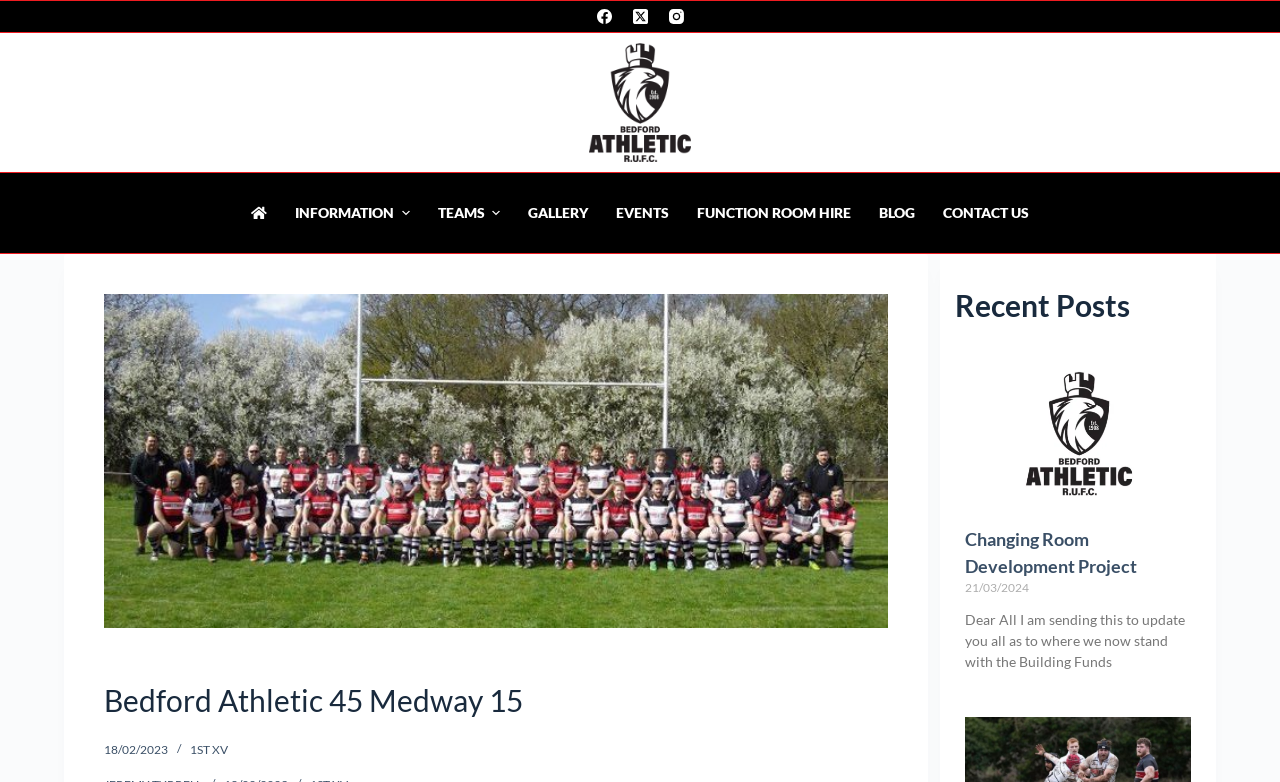Select the bounding box coordinates of the element I need to click to carry out the following instruction: "Go to Bedford Athletic RUFC homepage".

[0.46, 0.055, 0.54, 0.207]